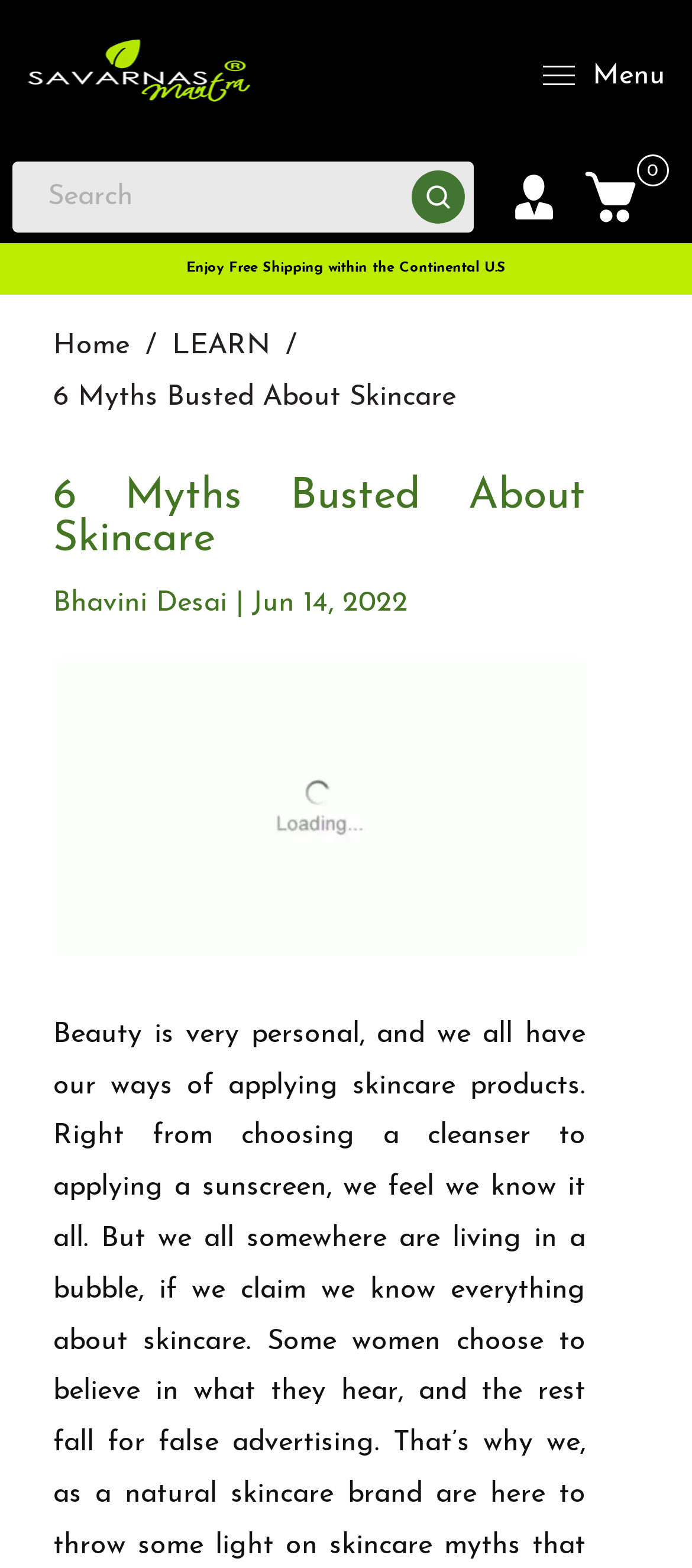Describe all visible elements and their arrangement on the webpage.

The webpage is about skincare, specifically debunking six common myths. At the top left, there is a logo of "SavarnasMantra" with a link to the website's homepage. Below the logo, there is a menu button labeled "Menu" and a search box with a magnifying glass icon. 

On the top right, there are three links with icons, possibly representing social media profiles or other external links. Below these links, there is a notification about free shipping within the Continental U.S.

The main content of the webpage is divided into sections. The first section has a breadcrumb navigation bar with links to "Home" and "LEARN". Below the navigation bar, there is a heading "6 Myths Busted About Skincare" with a link to the same title. The title is accompanied by the date "Jun 14, 2022" and the author's name "Bhavini Desai". 

There is a large image related to the article "6 Myths Busted About Skincare" below the title. The image takes up most of the width of the webpage.